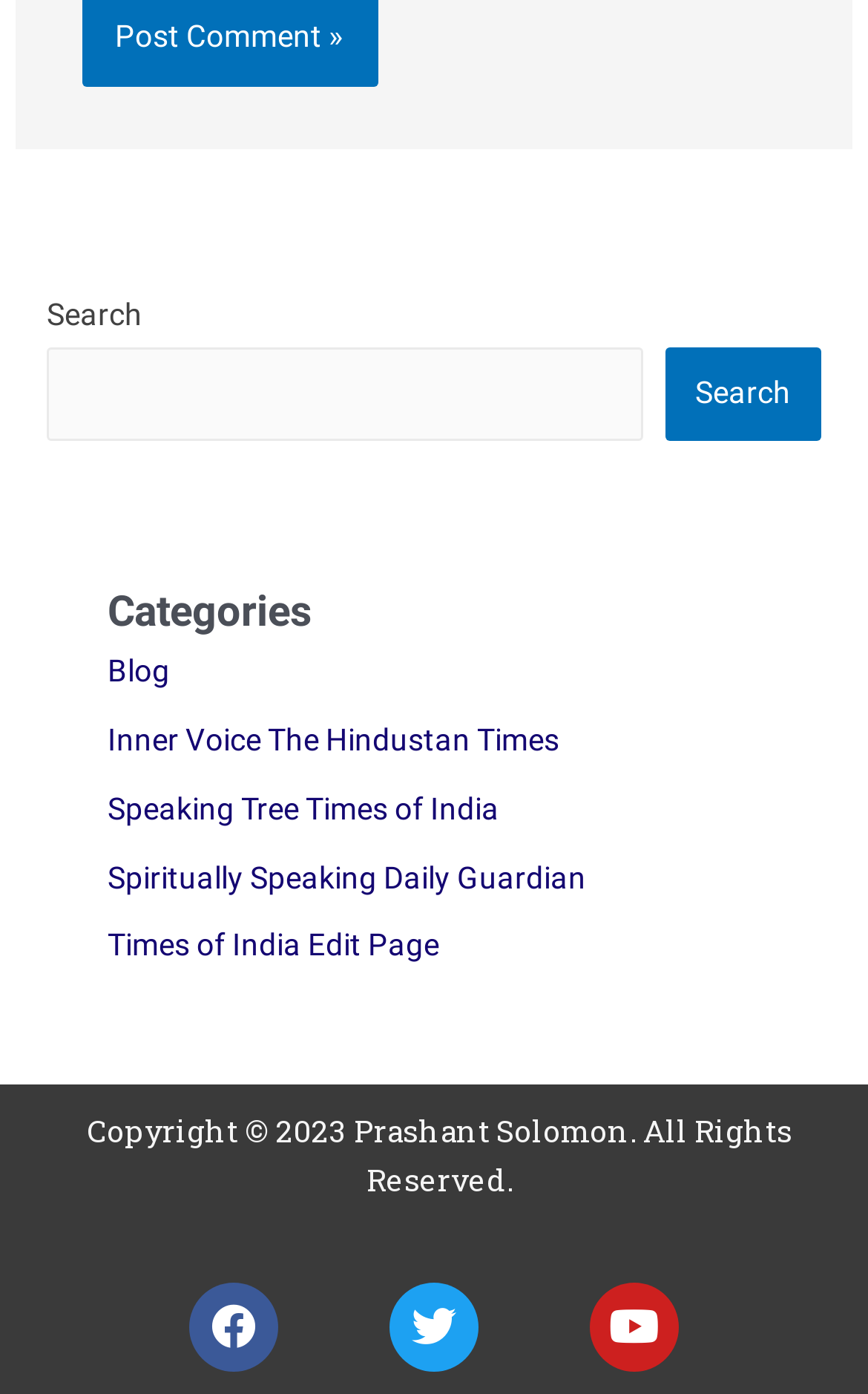Please determine the bounding box coordinates of the element's region to click in order to carry out the following instruction: "Watch videos on Youtube". The coordinates should be four float numbers between 0 and 1, i.e., [left, top, right, bottom].

[0.679, 0.92, 0.782, 0.984]